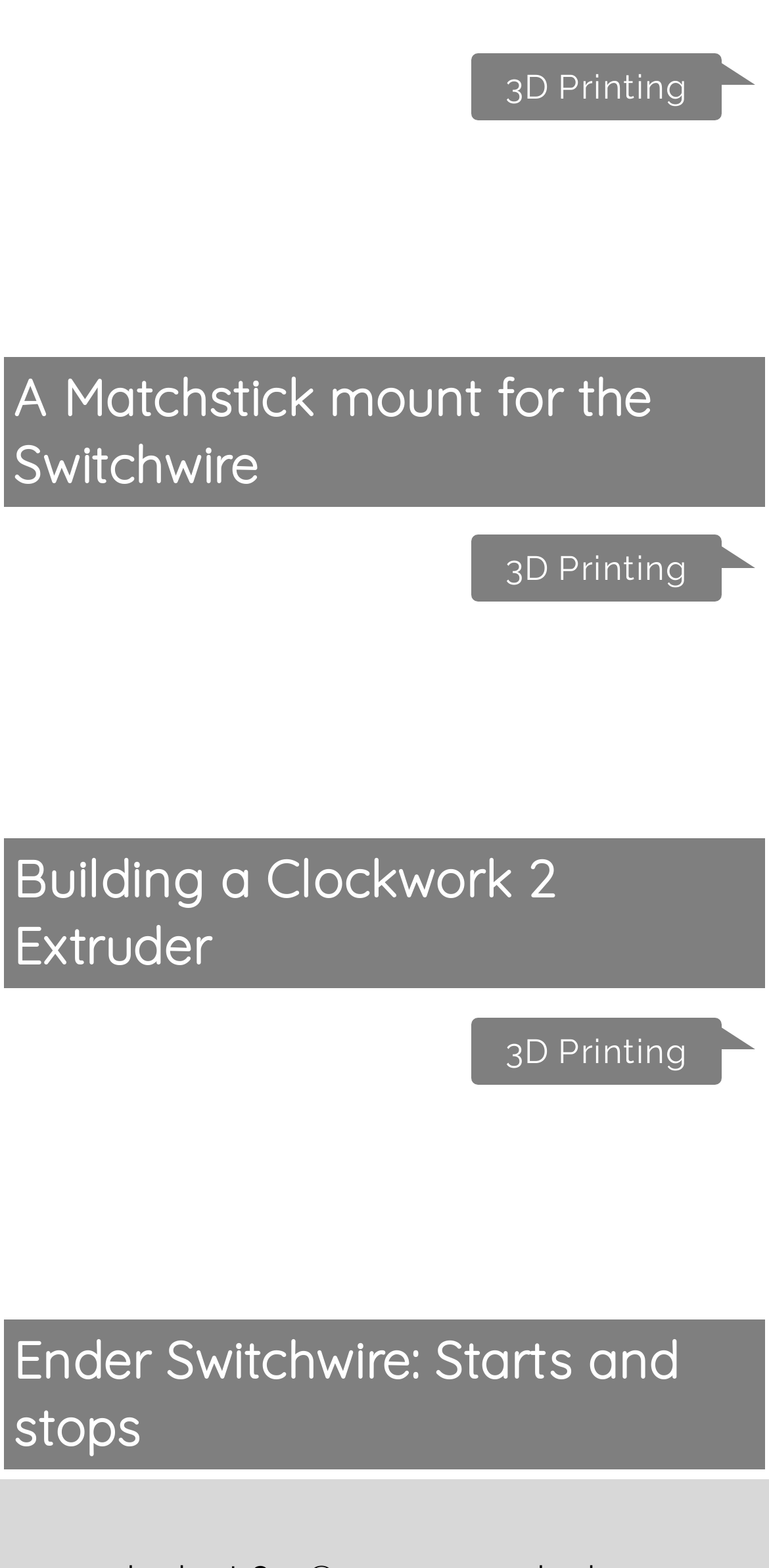Identify the bounding box coordinates of the region I need to click to complete this instruction: "click on the link to learn about 3D printing".

[0.614, 0.034, 0.939, 0.077]